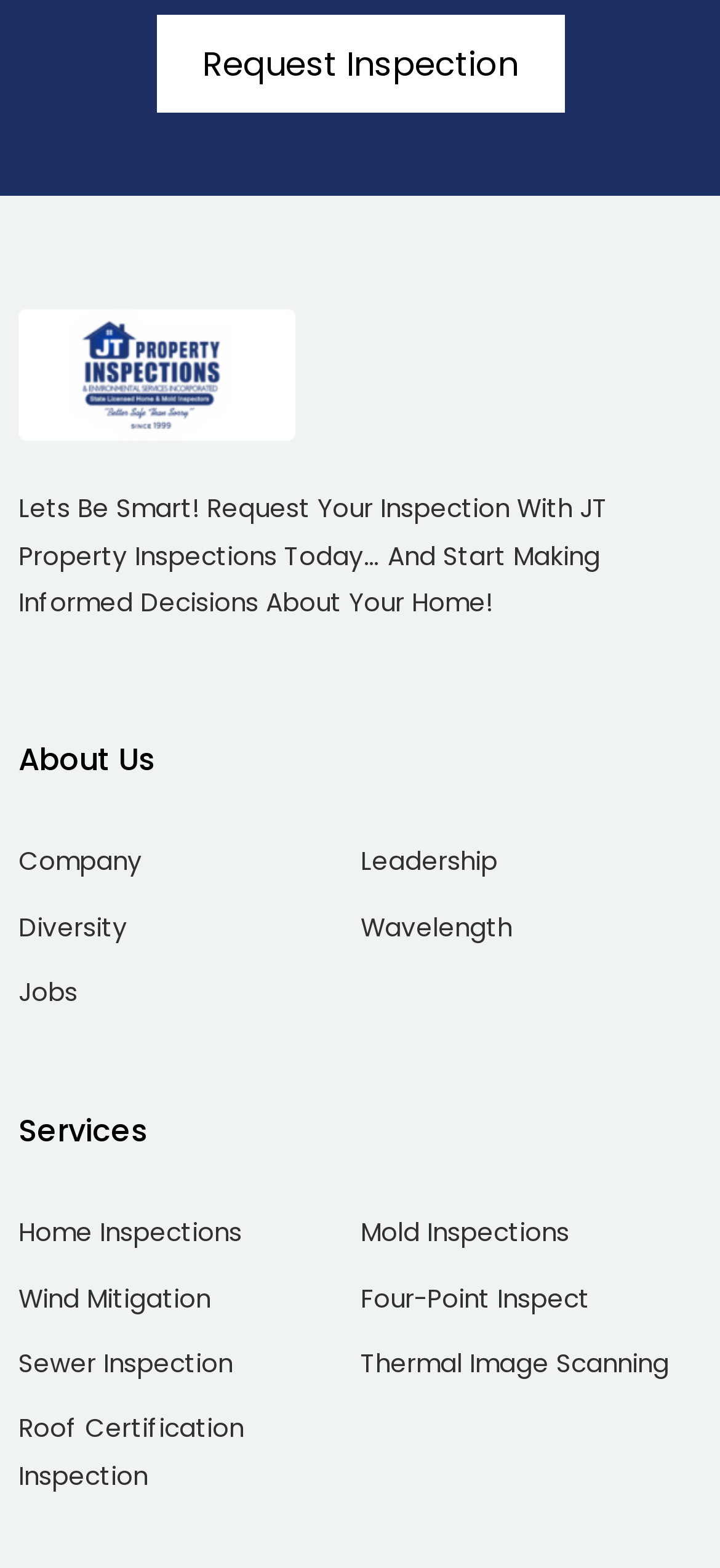Can you show the bounding box coordinates of the region to click on to complete the task described in the instruction: "browse January 2024"?

None